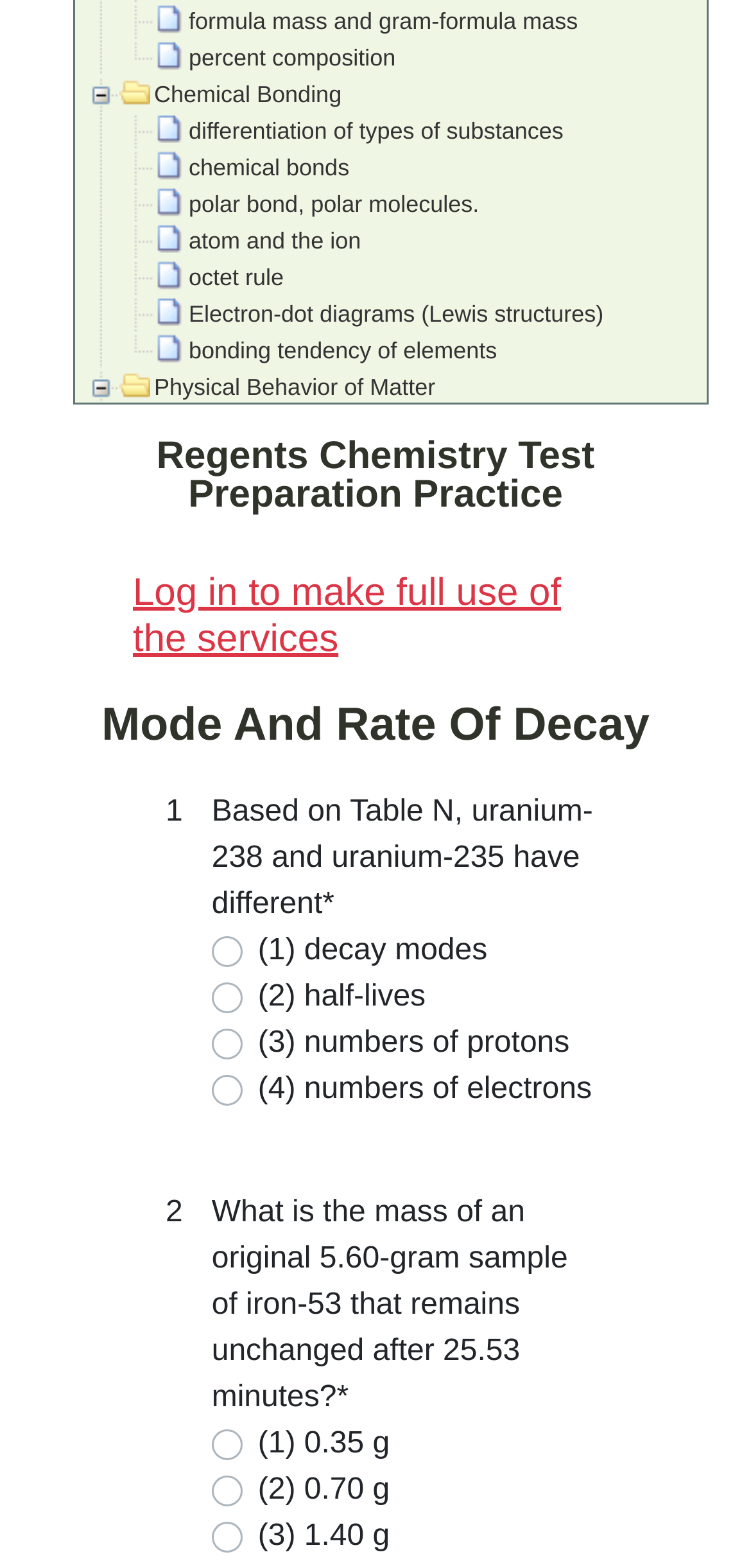What is the last topic in Organic Chemistry?
Give a one-word or short phrase answer based on the image.

Types of organic reactions